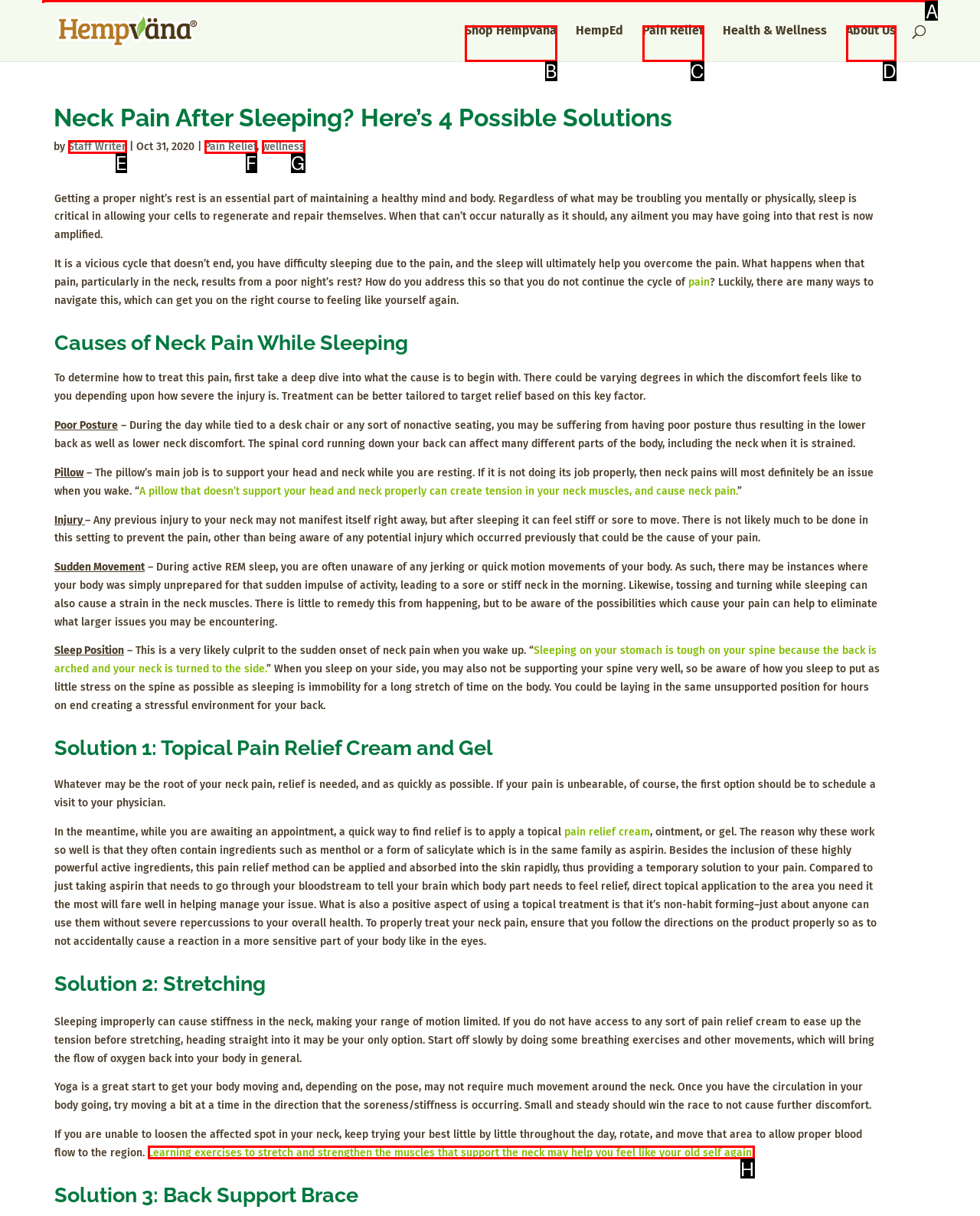Select the appropriate HTML element that needs to be clicked to execute the following task: Search for something. Respond with the letter of the option.

A